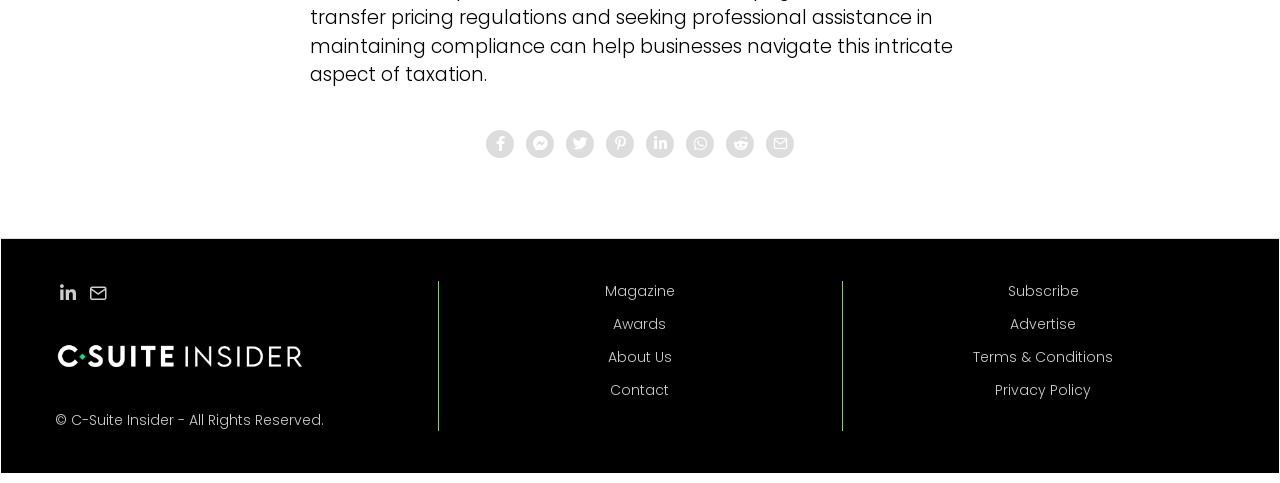Determine the bounding box coordinates for the element that should be clicked to follow this instruction: "Click the About Us link". The coordinates should be given as four float numbers between 0 and 1, in the format [left, top, right, bottom].

[0.475, 0.718, 0.525, 0.759]